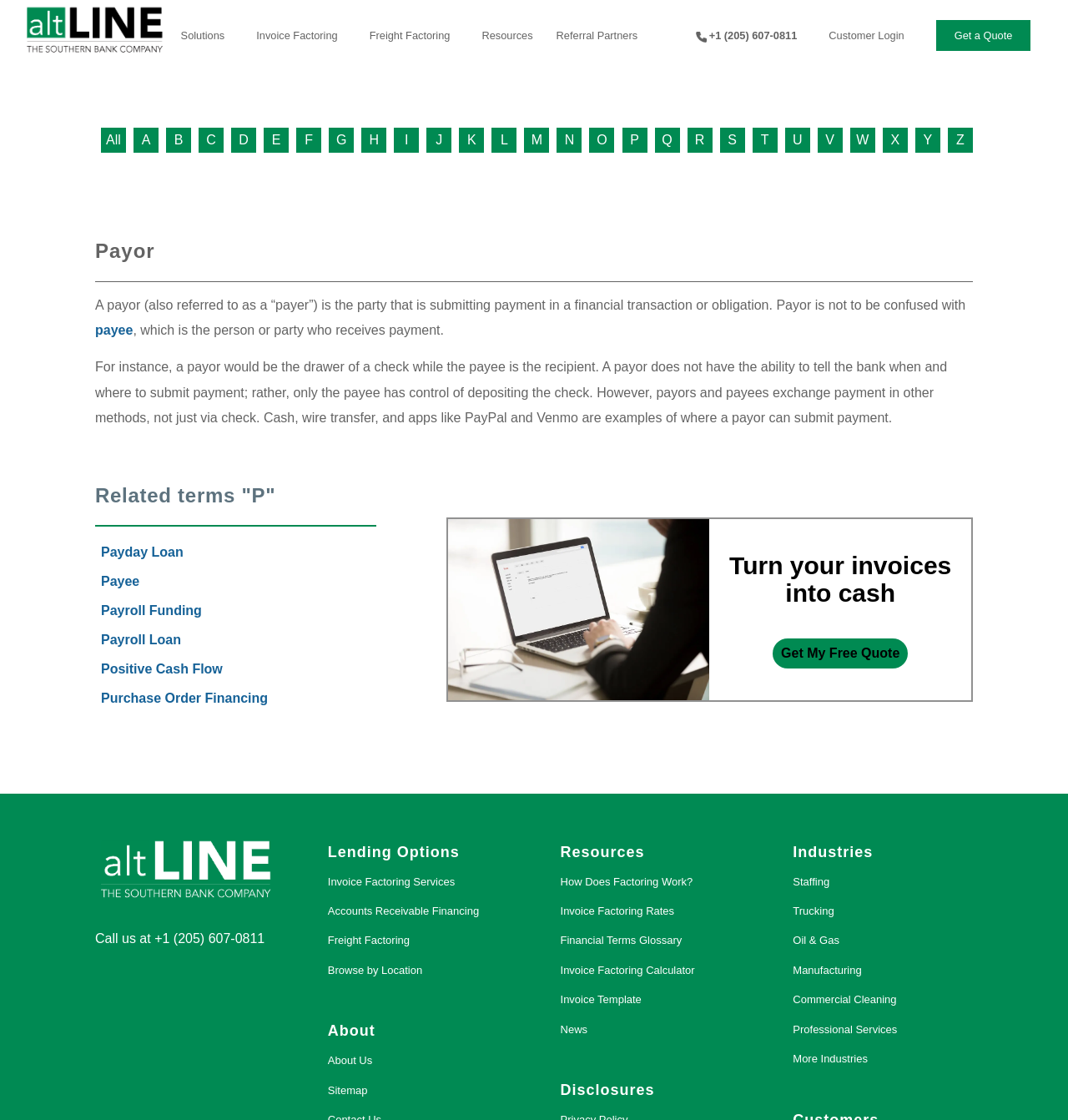Point out the bounding box coordinates of the section to click in order to follow this instruction: "Call the phone number".

[0.145, 0.832, 0.248, 0.844]